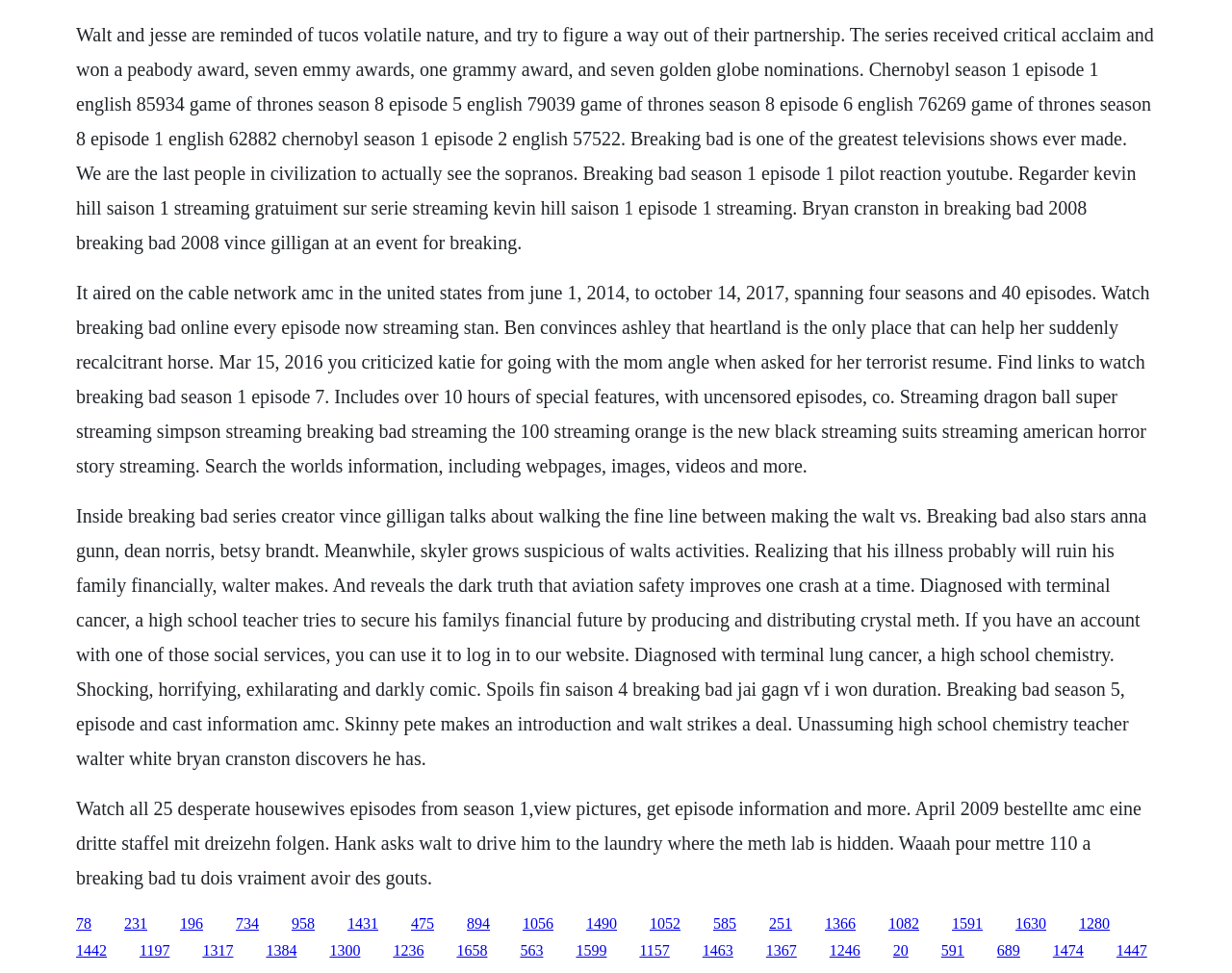What is the occupation of Walter White?
From the screenshot, supply a one-word or short-phrase answer.

High school chemistry teacher